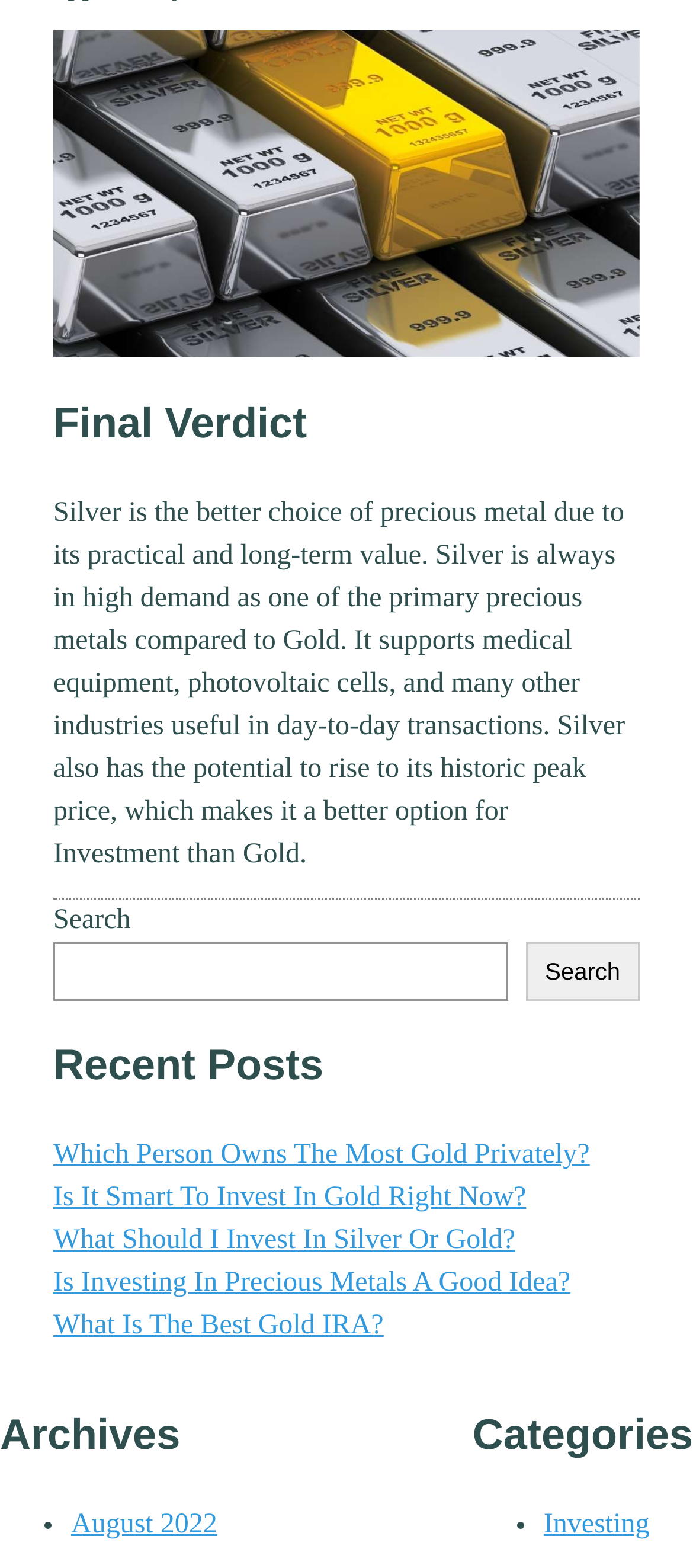Locate the coordinates of the bounding box for the clickable region that fulfills this instruction: "Click on the category 'Investing'".

[0.784, 0.963, 0.937, 0.982]